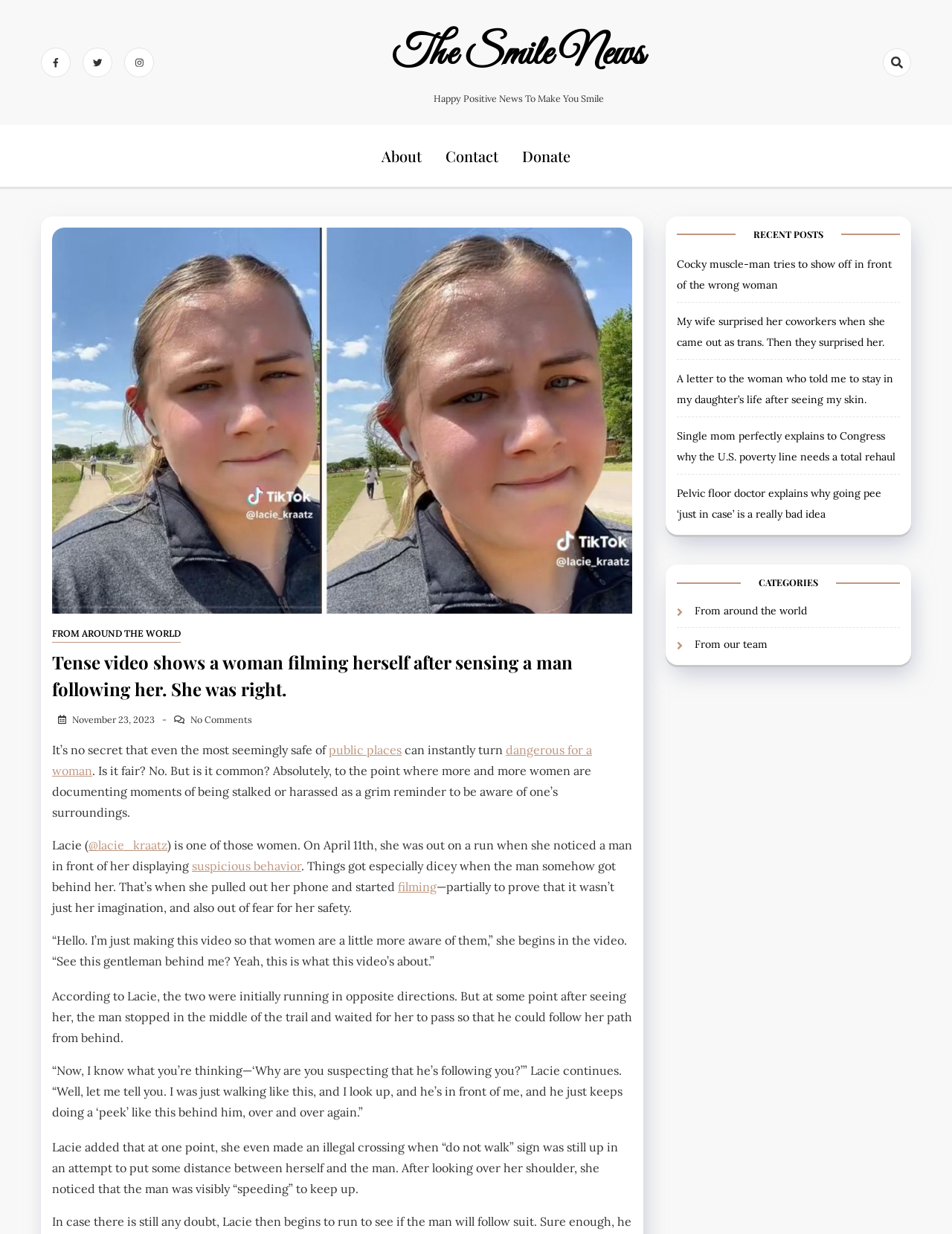Offer a meticulous caption that includes all visible features of the webpage.

This webpage appears to be a news article from "The Smile News" website. At the top, there are several links to other pages, including "About", "Contact", and "Donate". Below these links, there is a figure with an image, and a heading that reads "Tense video shows a woman filming herself after sensing a man following her. She was right." 

The article begins with a brief introduction, stating that even the most seemingly safe public places can instantly turn dangerous for a woman. The text then describes a woman named Lacie, who was out on a run when she noticed a man displaying suspicious behavior. She started filming herself to prove that it wasn't just her imagination and to document the incident for her safety.

The article continues to describe the incident, with Lacie explaining in the video that she was initially running in the opposite direction of the man, but he stopped and waited for her to pass so that he could follow her from behind. She even made an illegal crossing to try to put some distance between herself and the man.

On the right side of the page, there is a section titled "RECENT POSTS" with several links to other news articles, including "Cocky muscle-man tries to show off in front of the wrong woman" and "Single mom perfectly explains to Congress why the U.S. poverty line needs a total rehaul". Below this section, there is another section titled "CATEGORIES" with links to categories such as "From around the world" and "From our team".